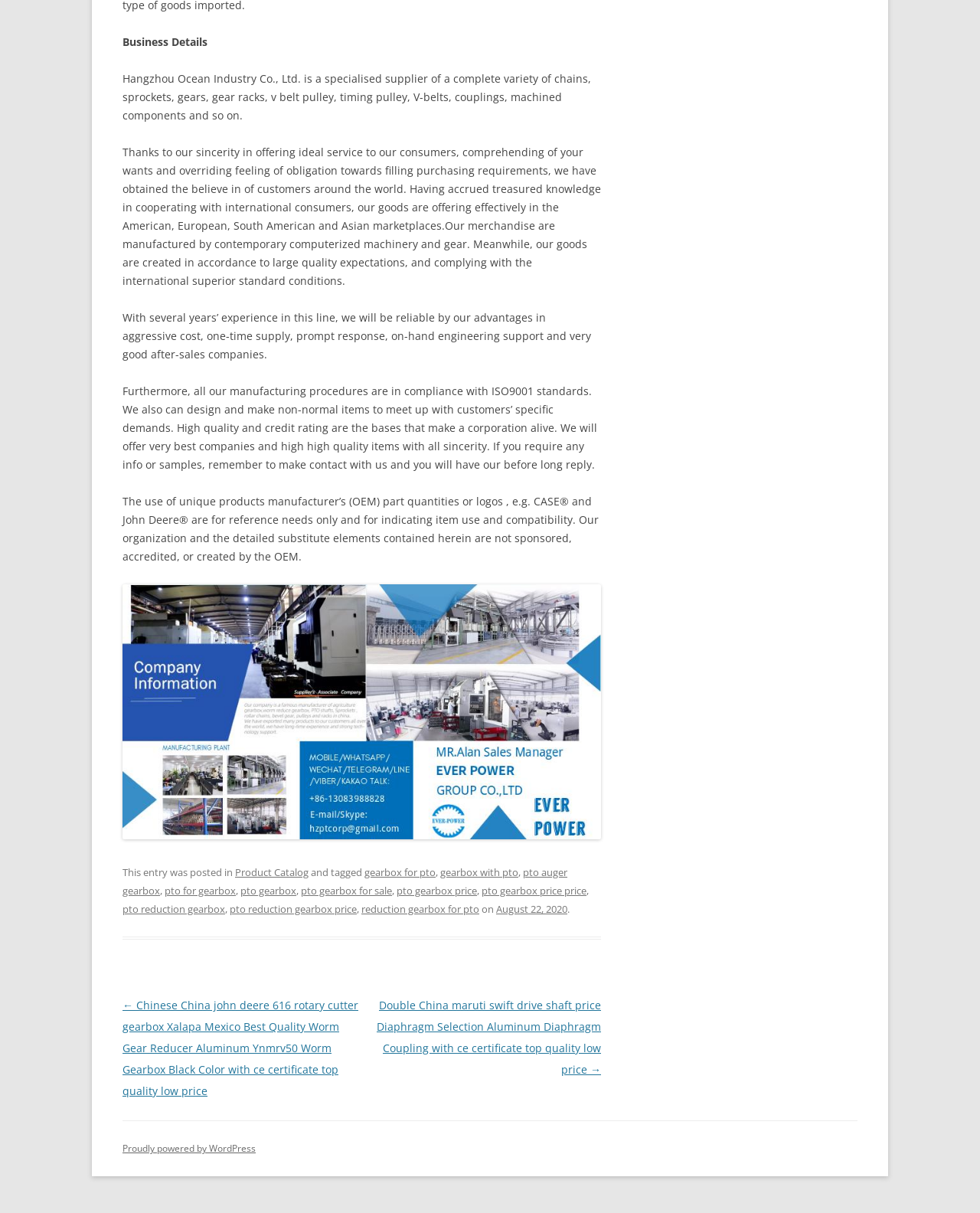Please answer the following question using a single word or phrase: 
What is the company's name?

Hangzhou Ocean Industry Co., Ltd.